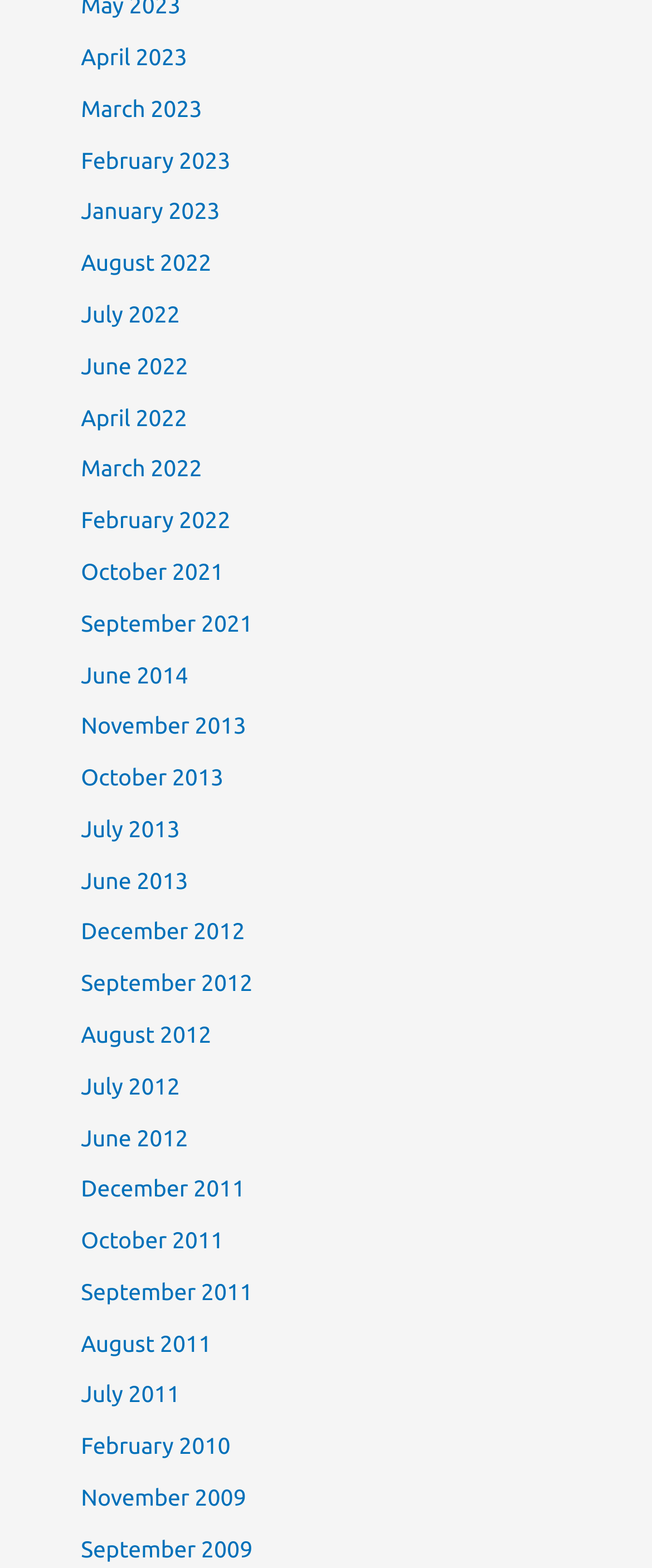How many links are there for the year 2012?
Please respond to the question with as much detail as possible.

I counted the number of links for the year 2012 and found that there are three links: December 2012, September 2012, and August 2012.